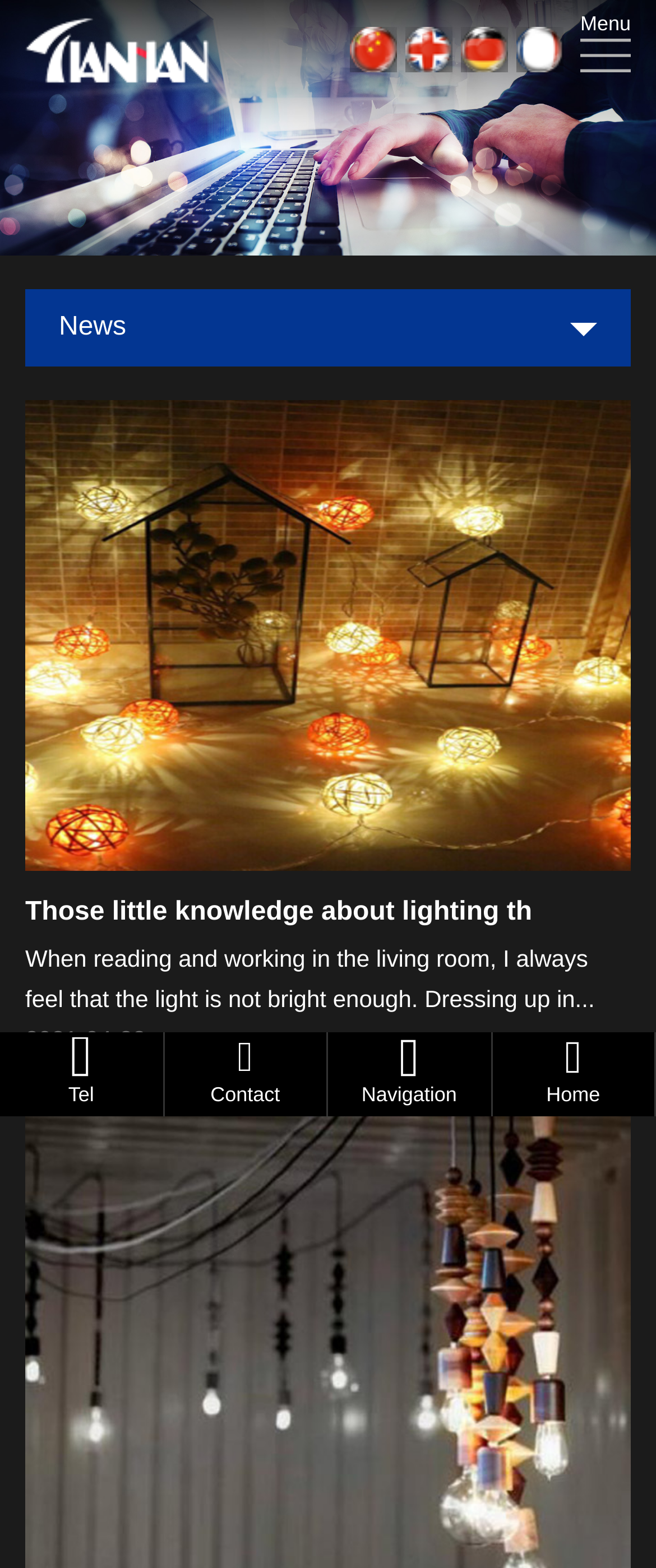Give a concise answer using one word or a phrase to the following question:
What is the company name?

Ningbo Tianhan Electrical Appliance Co.,Ltd.